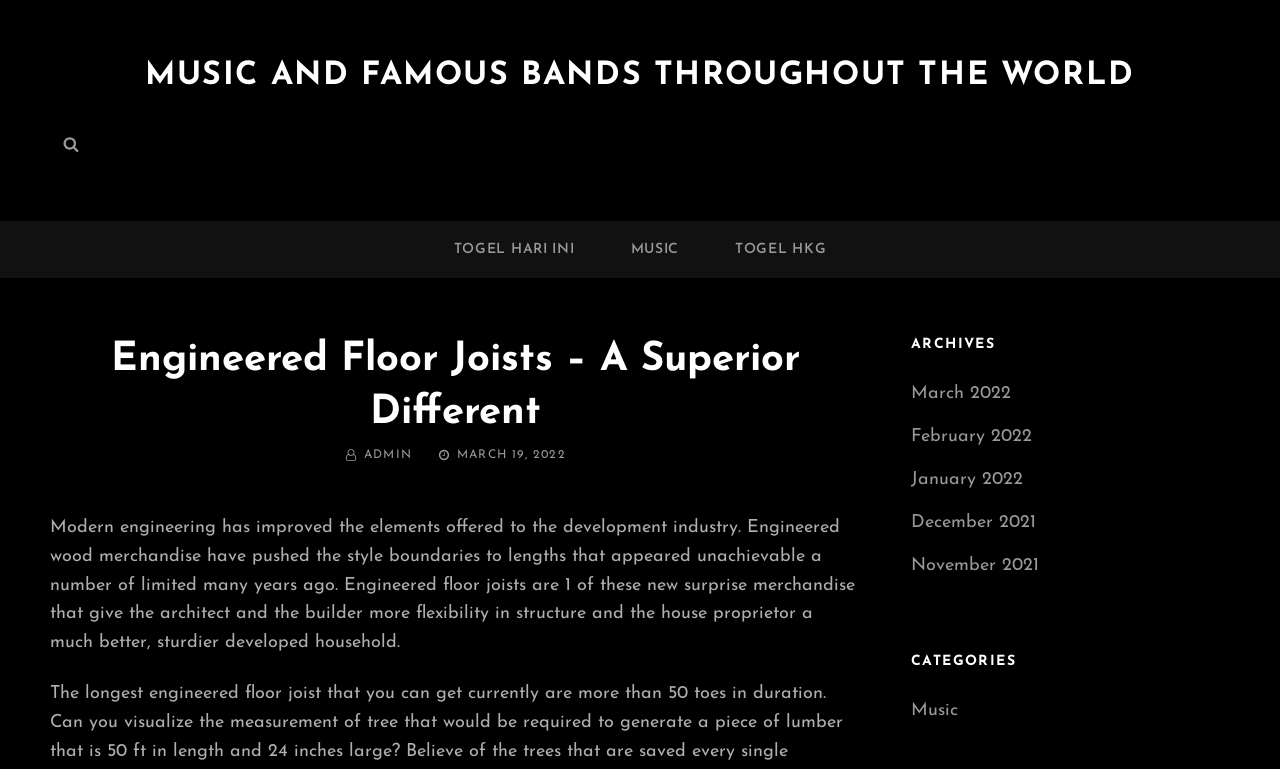Could you find the bounding box coordinates of the clickable area to complete this instruction: "Check the post dated MARCH 19, 2022"?

[0.357, 0.584, 0.442, 0.6]